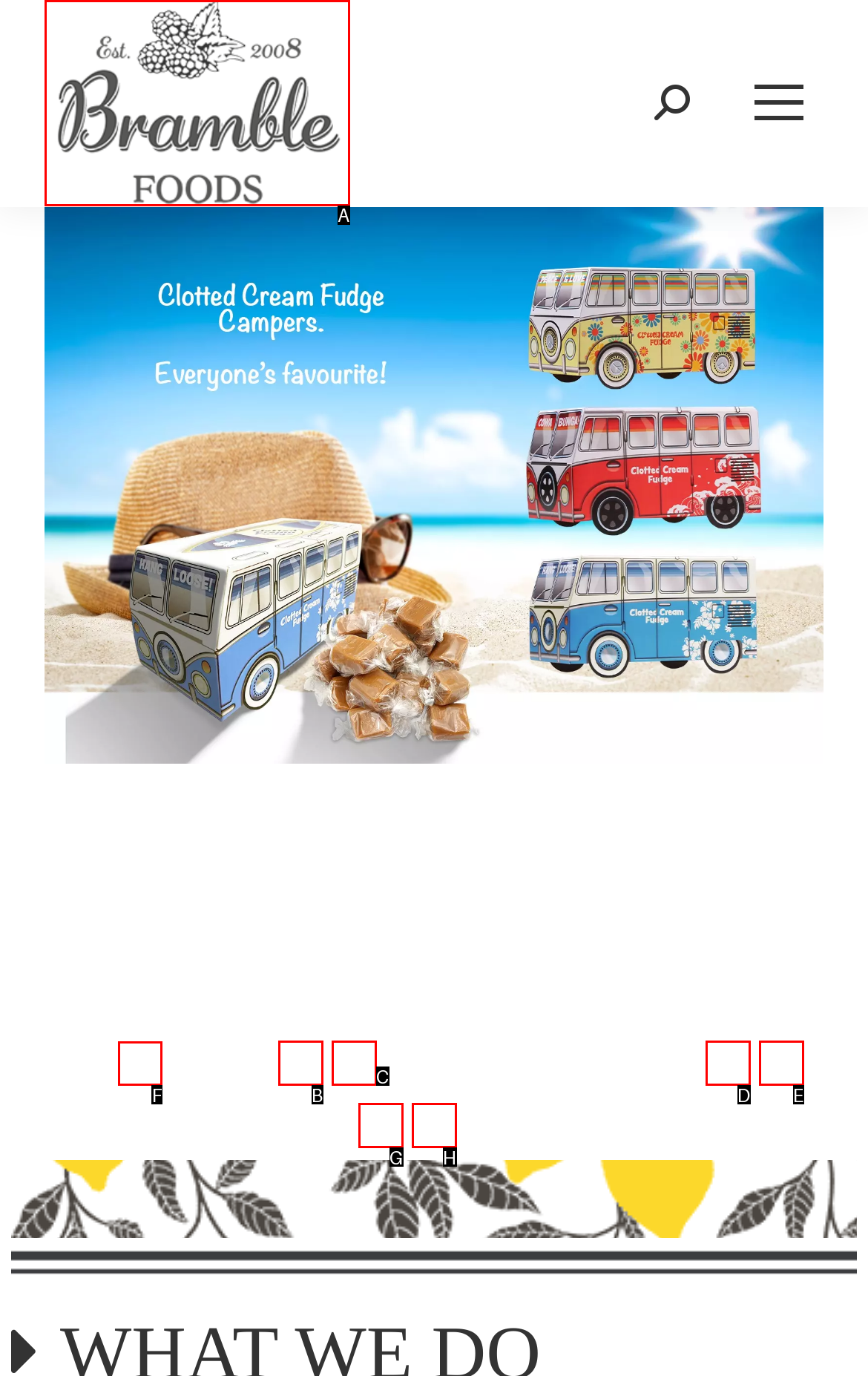Select the UI element that should be clicked to execute the following task: Select the 2nd tab
Provide the letter of the correct choice from the given options.

F